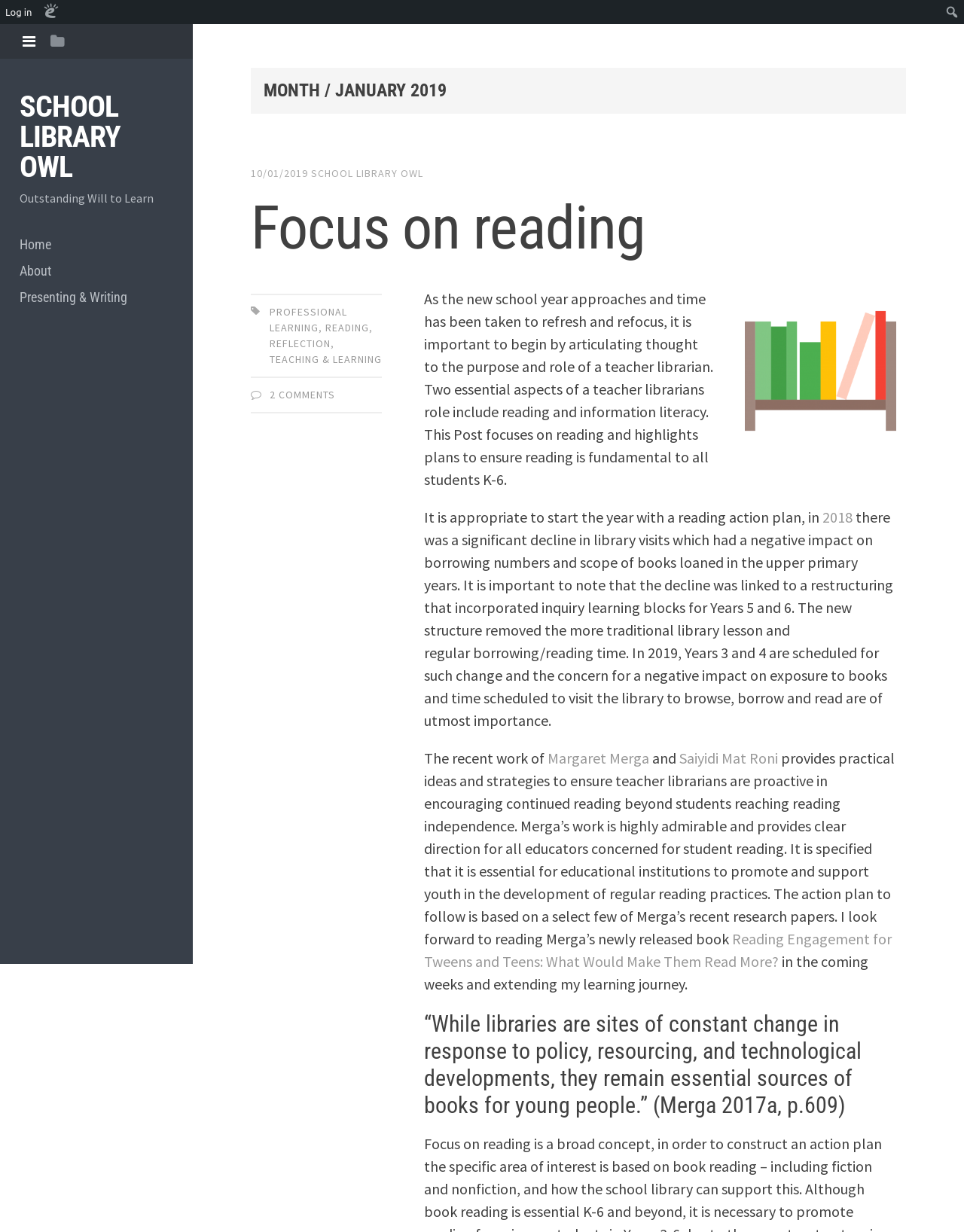Find the bounding box coordinates for the HTML element specified by: "Reflection".

[0.28, 0.273, 0.343, 0.284]